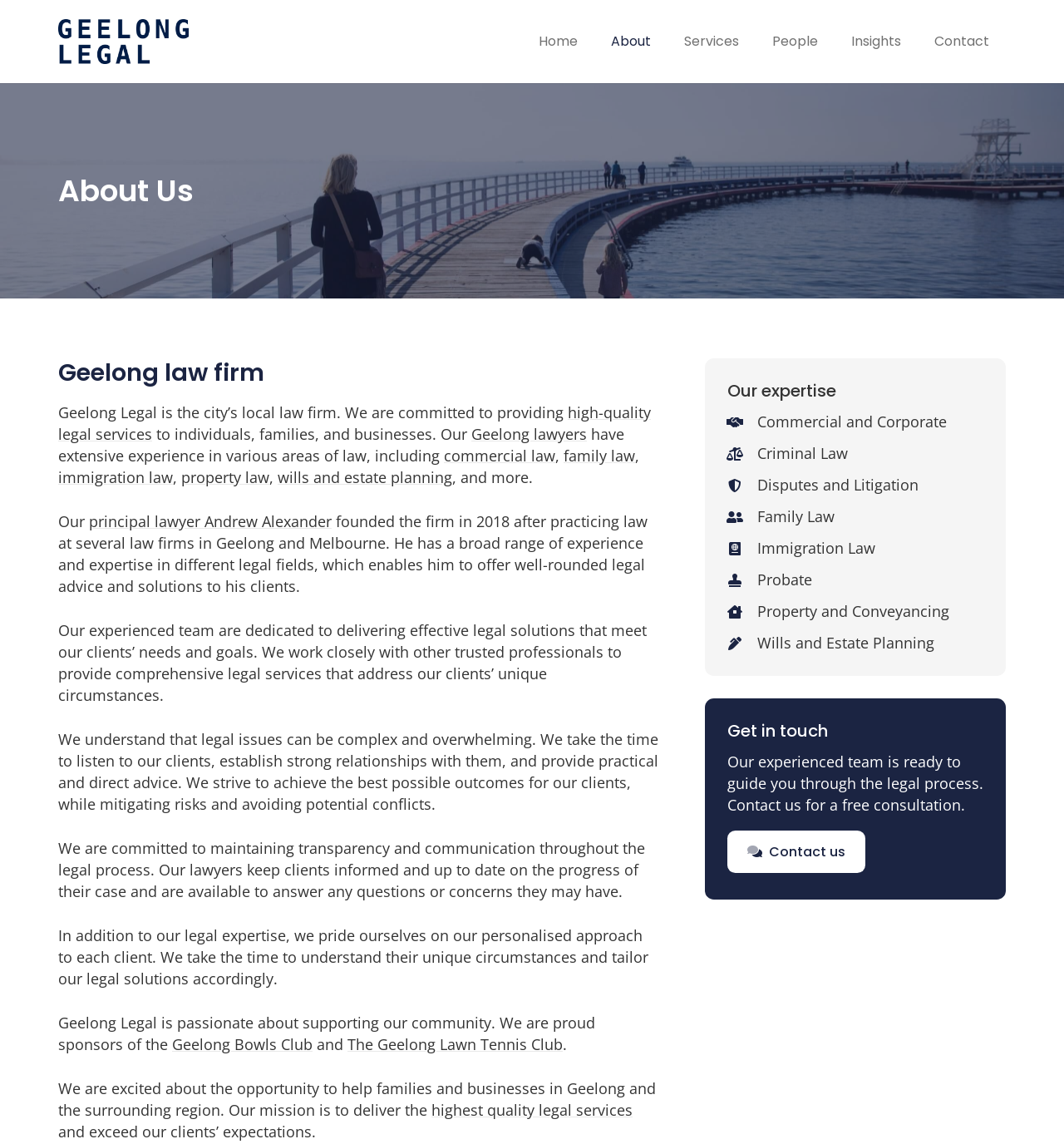Identify the bounding box coordinates of the specific part of the webpage to click to complete this instruction: "Click on the 'About' link".

[0.559, 0.0, 0.627, 0.073]